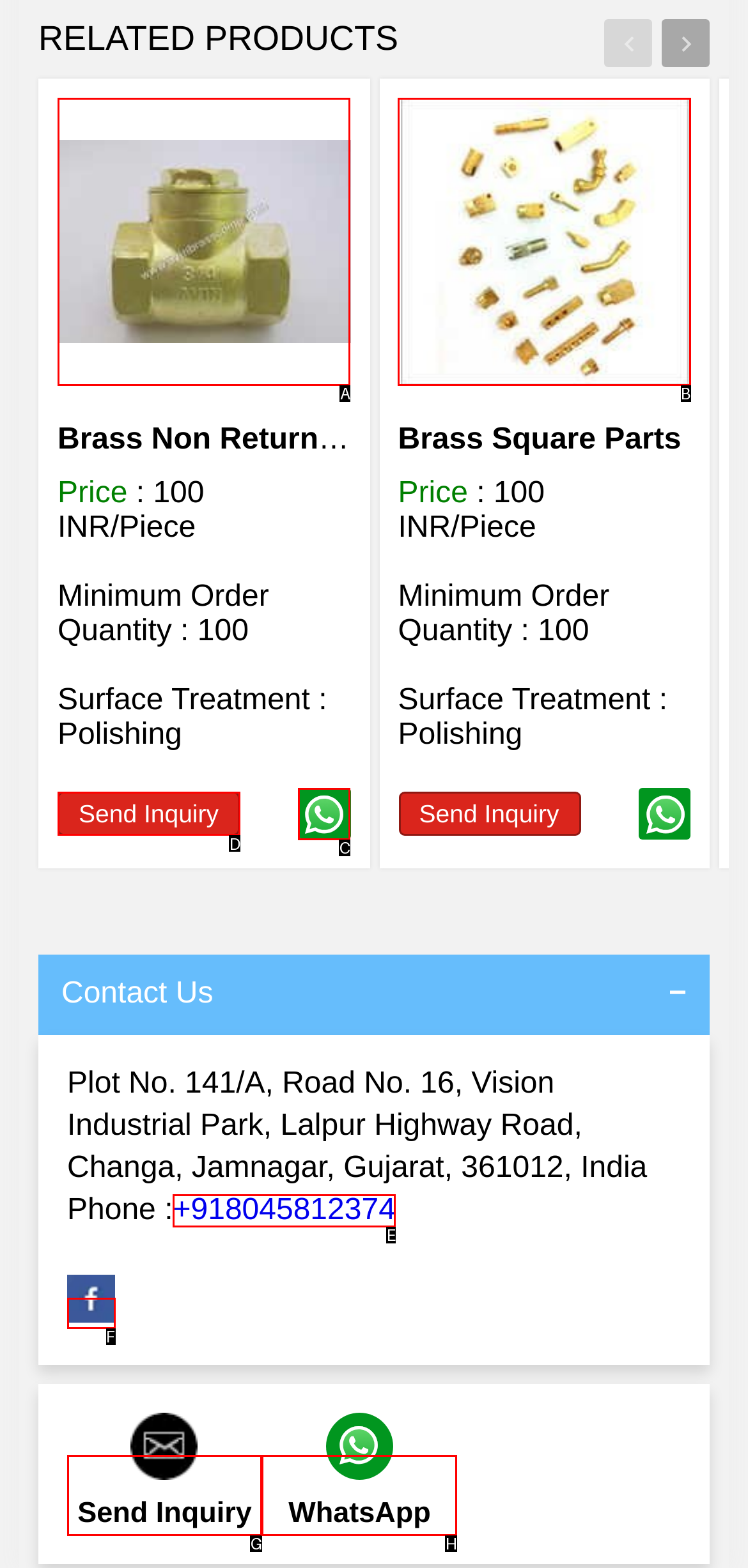For the instruction: Click on the 'Send Inquiry' button, which HTML element should be clicked?
Respond with the letter of the appropriate option from the choices given.

D